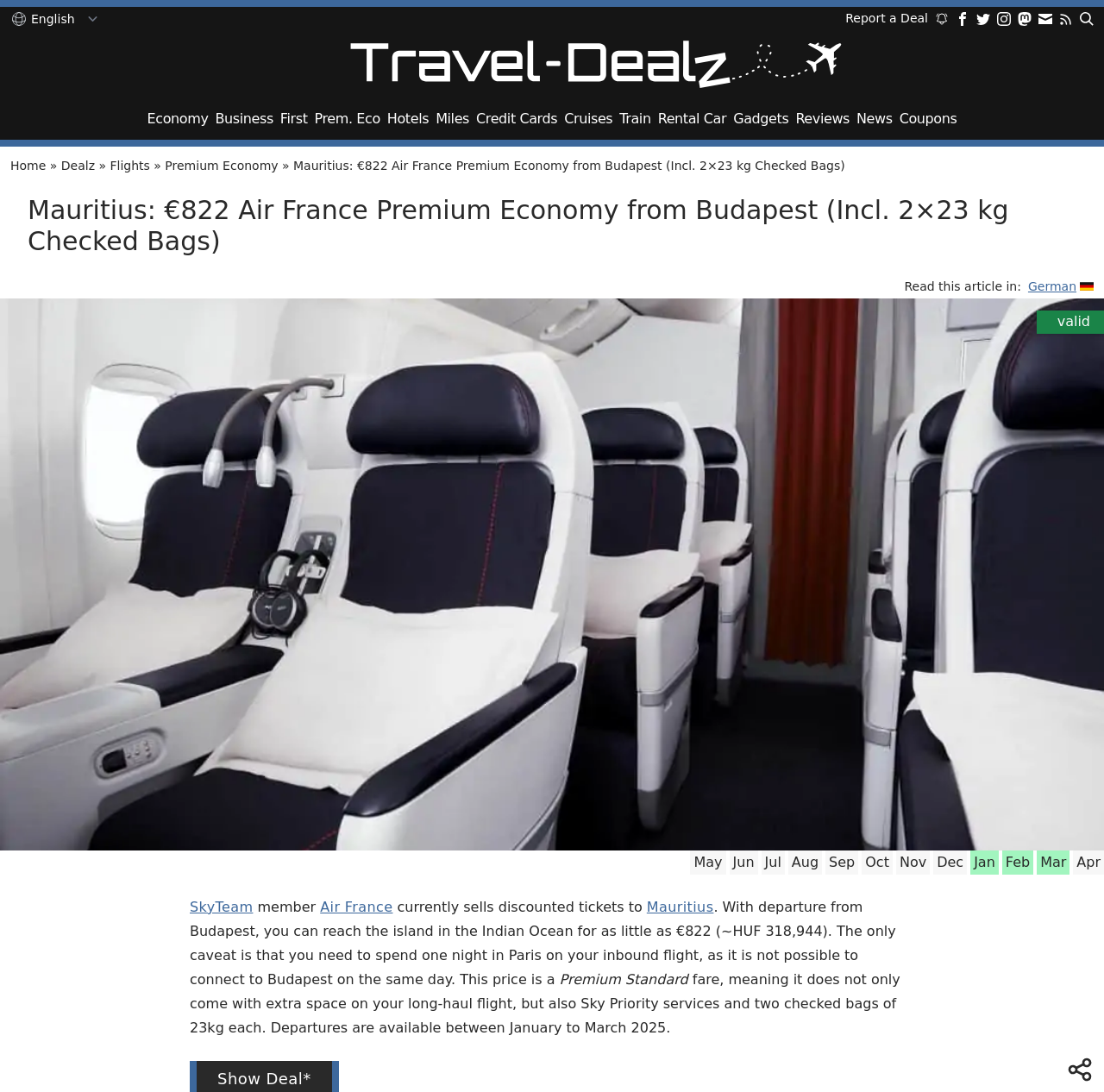Determine the bounding box coordinates of the region I should click to achieve the following instruction: "Search for a travel deal". Ensure the bounding box coordinates are four float numbers between 0 and 1, i.e., [left, top, right, bottom].

[0.972, 0.011, 0.991, 0.024]